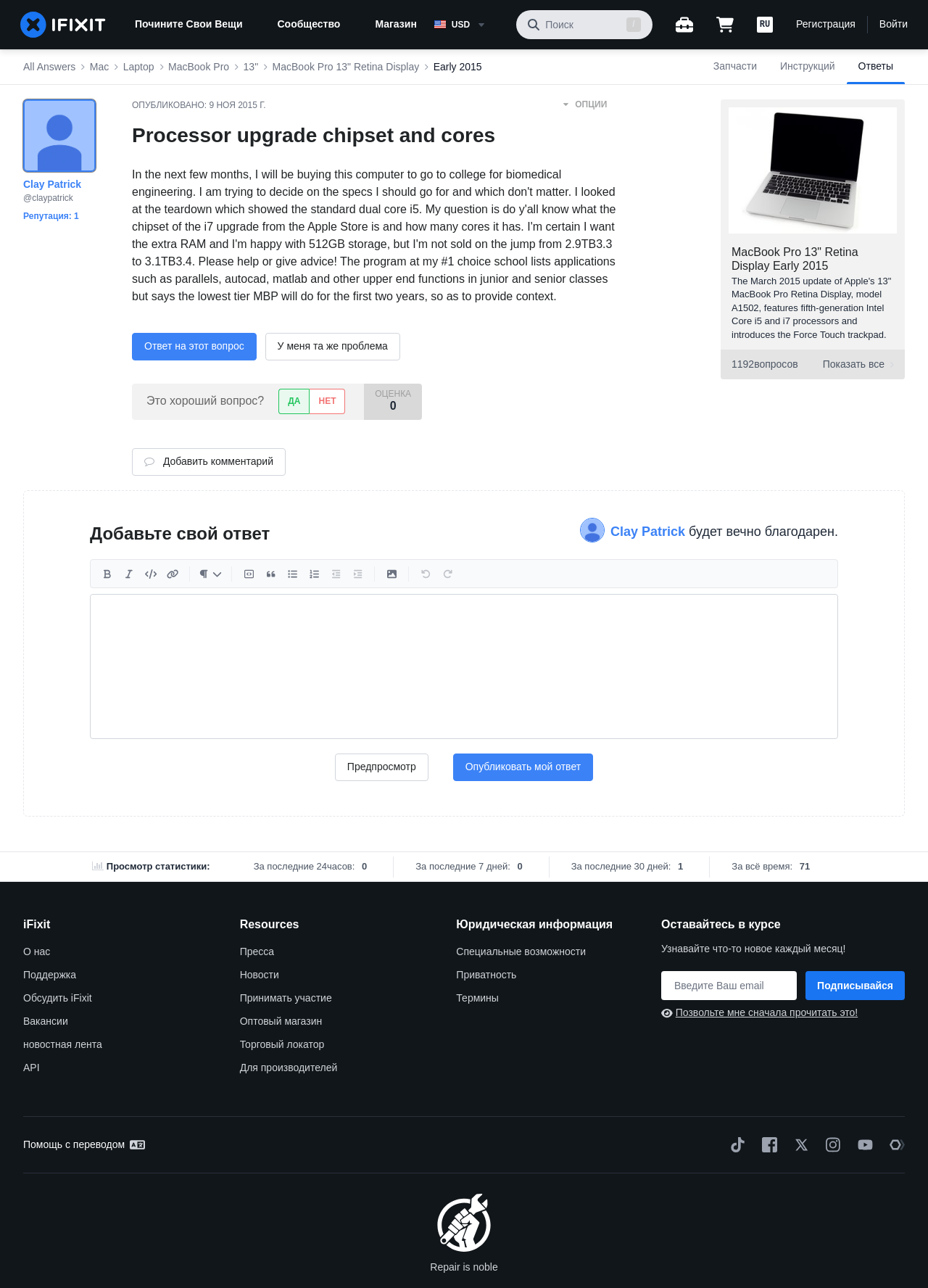Please predict the bounding box coordinates of the element's region where a click is necessary to complete the following instruction: "add a comment". The coordinates should be represented by four float numbers between 0 and 1, i.e., [left, top, right, bottom].

[0.173, 0.354, 0.295, 0.363]